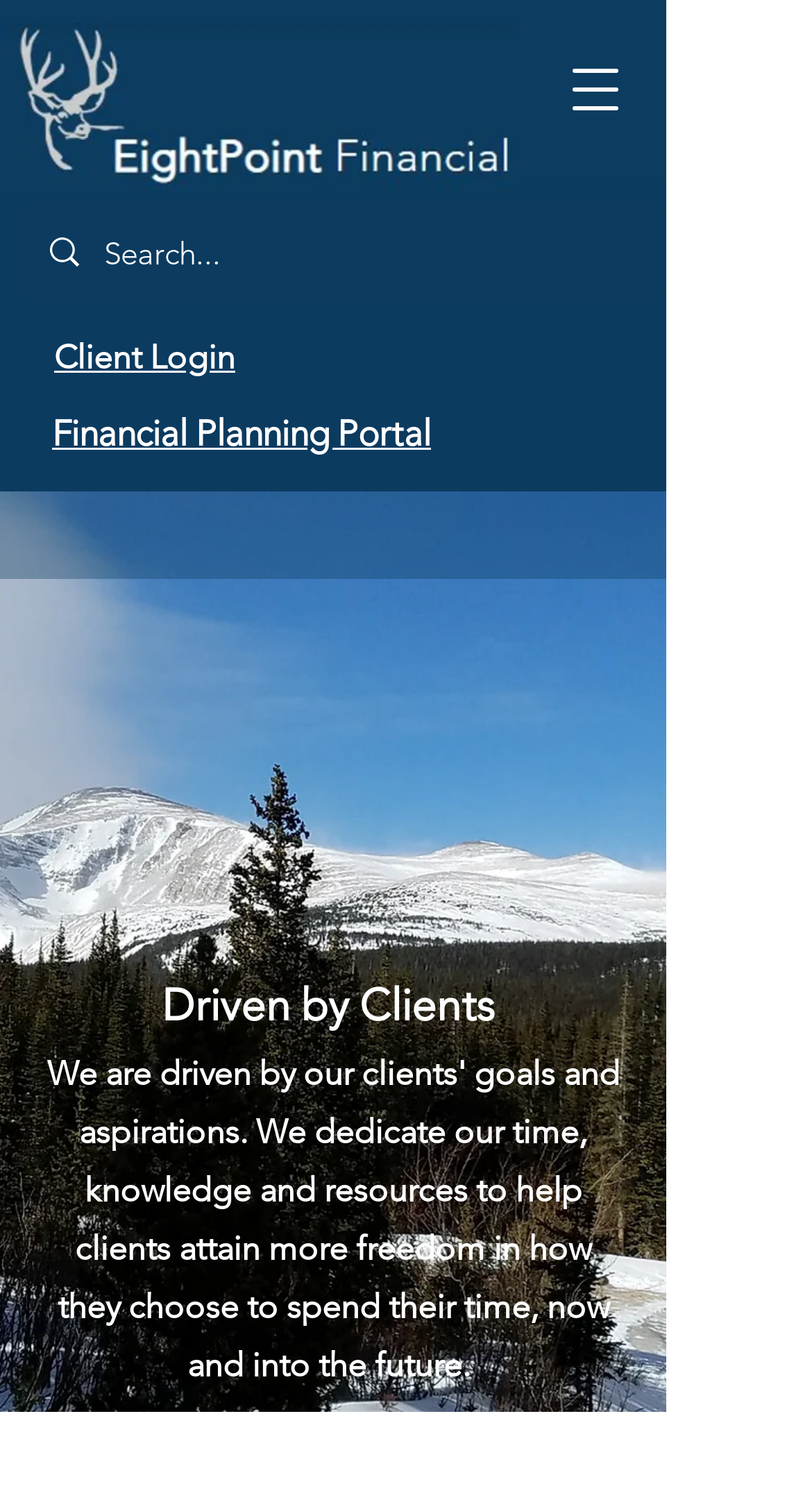What is the image below the 'Financial Planning Portal' link?
Refer to the image and answer the question using a single word or phrase.

mountains.jpg